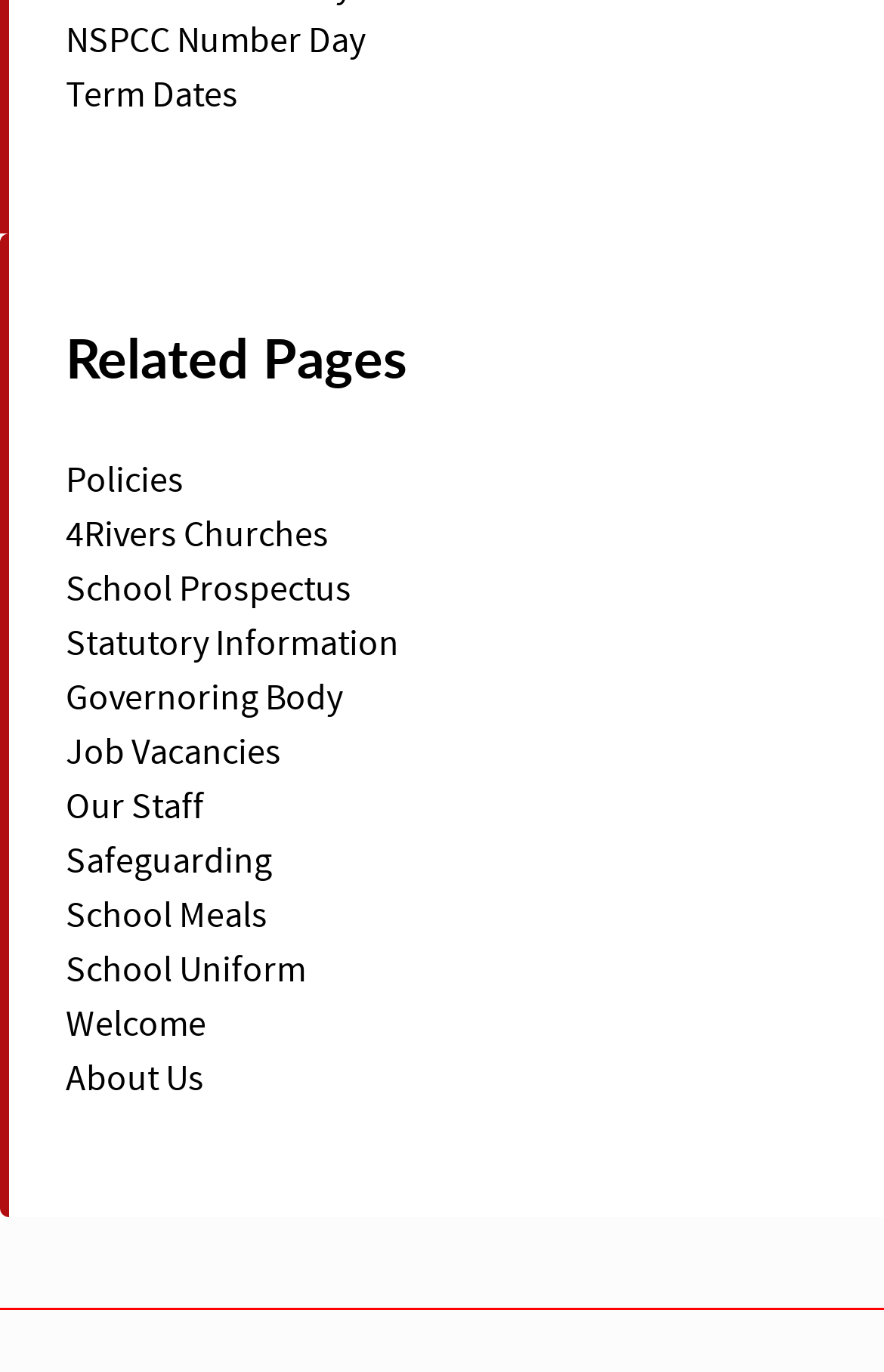Determine the bounding box coordinates of the clickable region to carry out the instruction: "Read School Prospectus".

[0.074, 0.414, 0.397, 0.444]